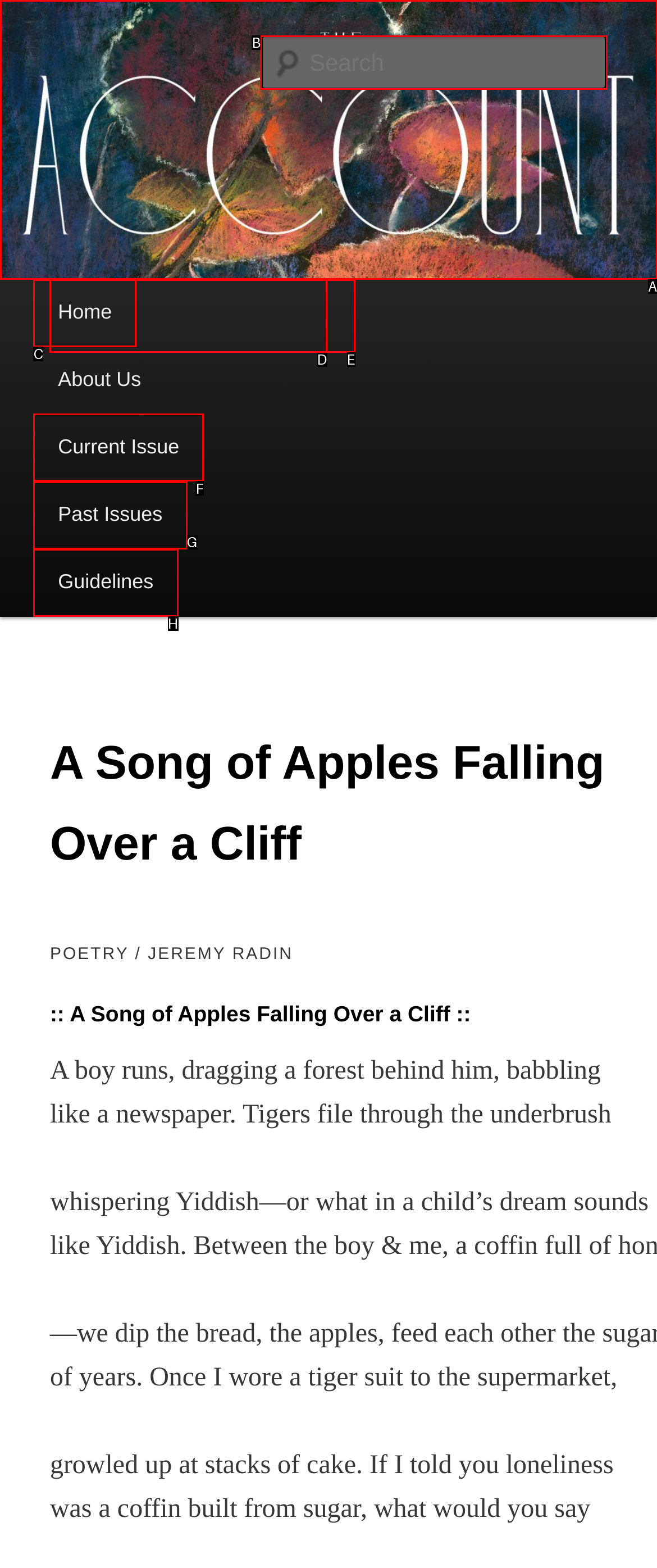Based on the choices marked in the screenshot, which letter represents the correct UI element to perform the task: read about the current issue?

F